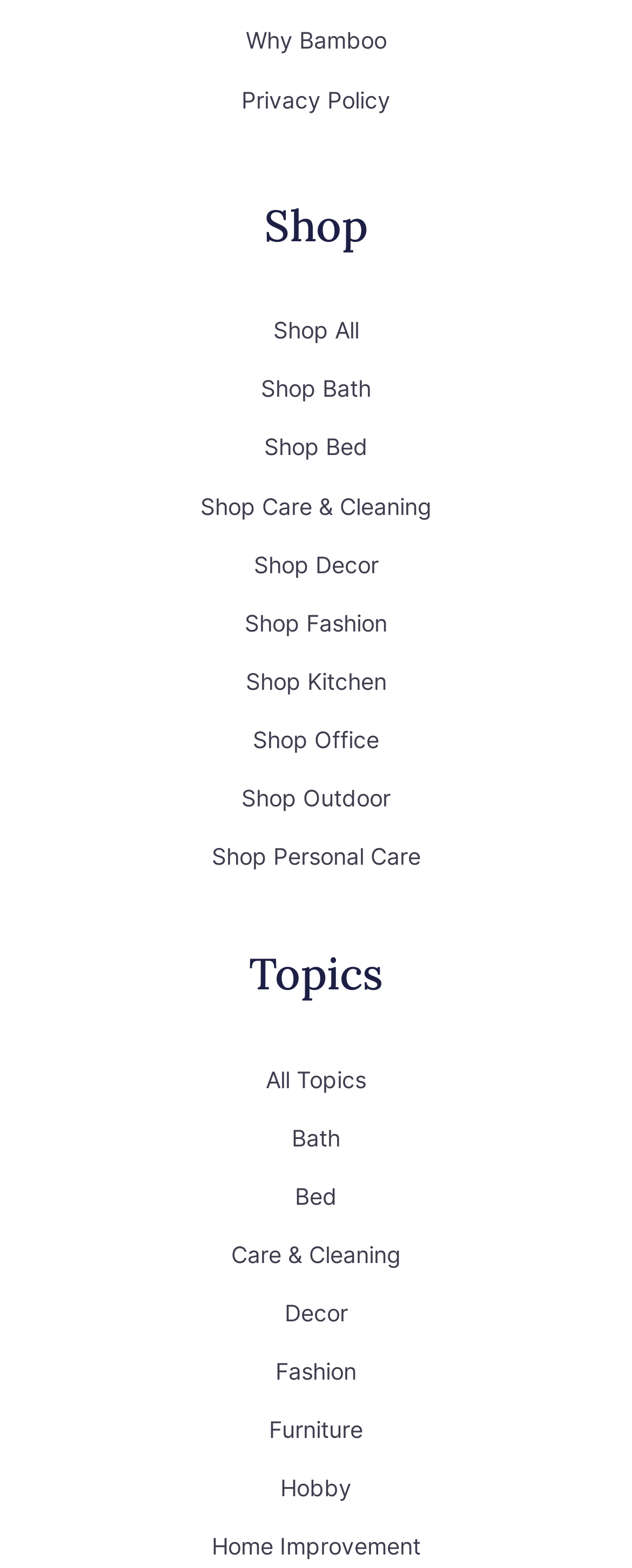Please find the bounding box coordinates of the element that must be clicked to perform the given instruction: "Learn about 'Home Improvement'". The coordinates should be four float numbers from 0 to 1, i.e., [left, top, right, bottom].

[0.335, 0.977, 0.665, 0.995]